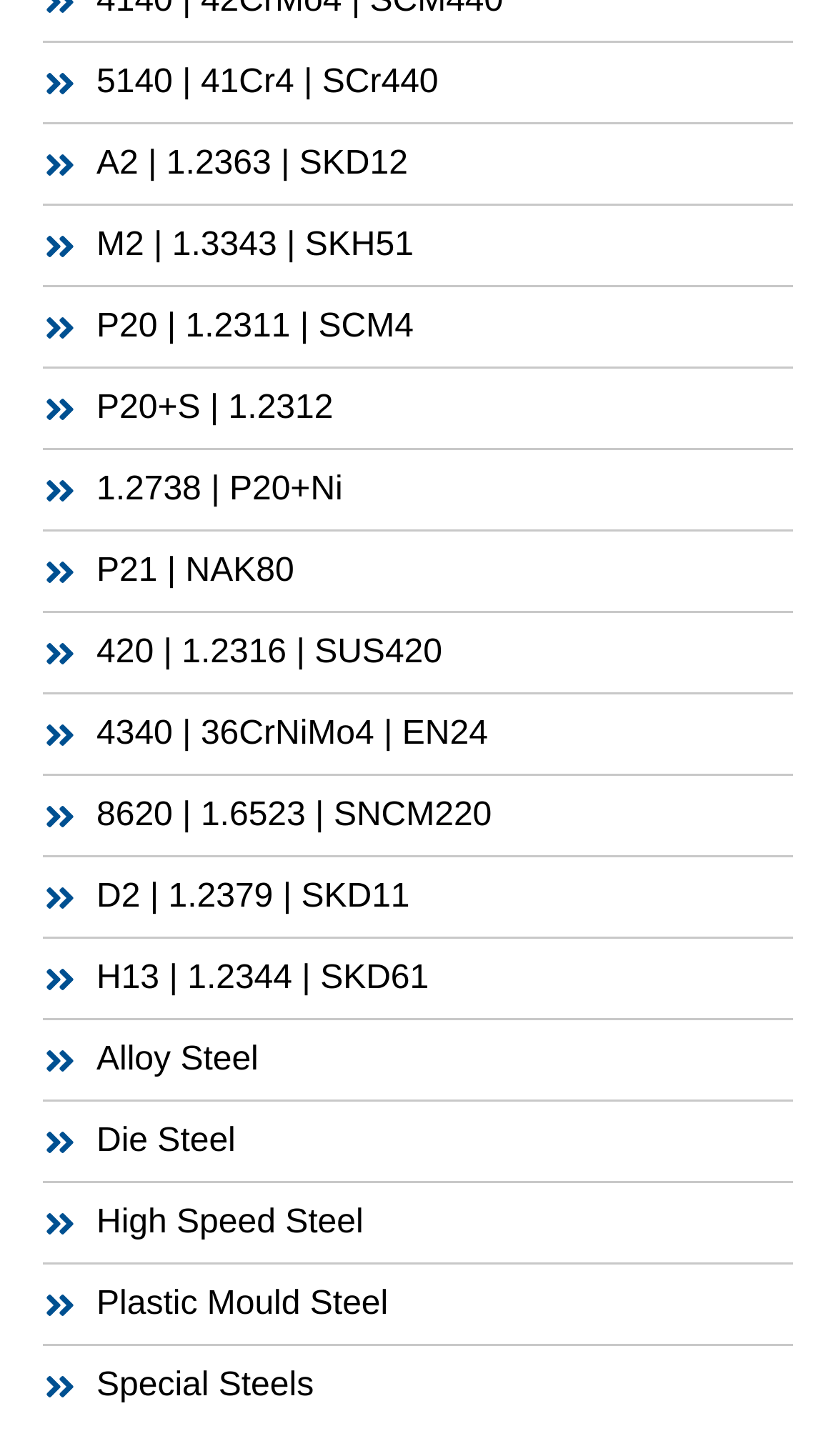Please identify the bounding box coordinates of the clickable region that I should interact with to perform the following instruction: "access High Speed Steel link". The coordinates should be expressed as four float numbers between 0 and 1, i.e., [left, top, right, bottom].

[0.051, 0.824, 0.949, 0.856]